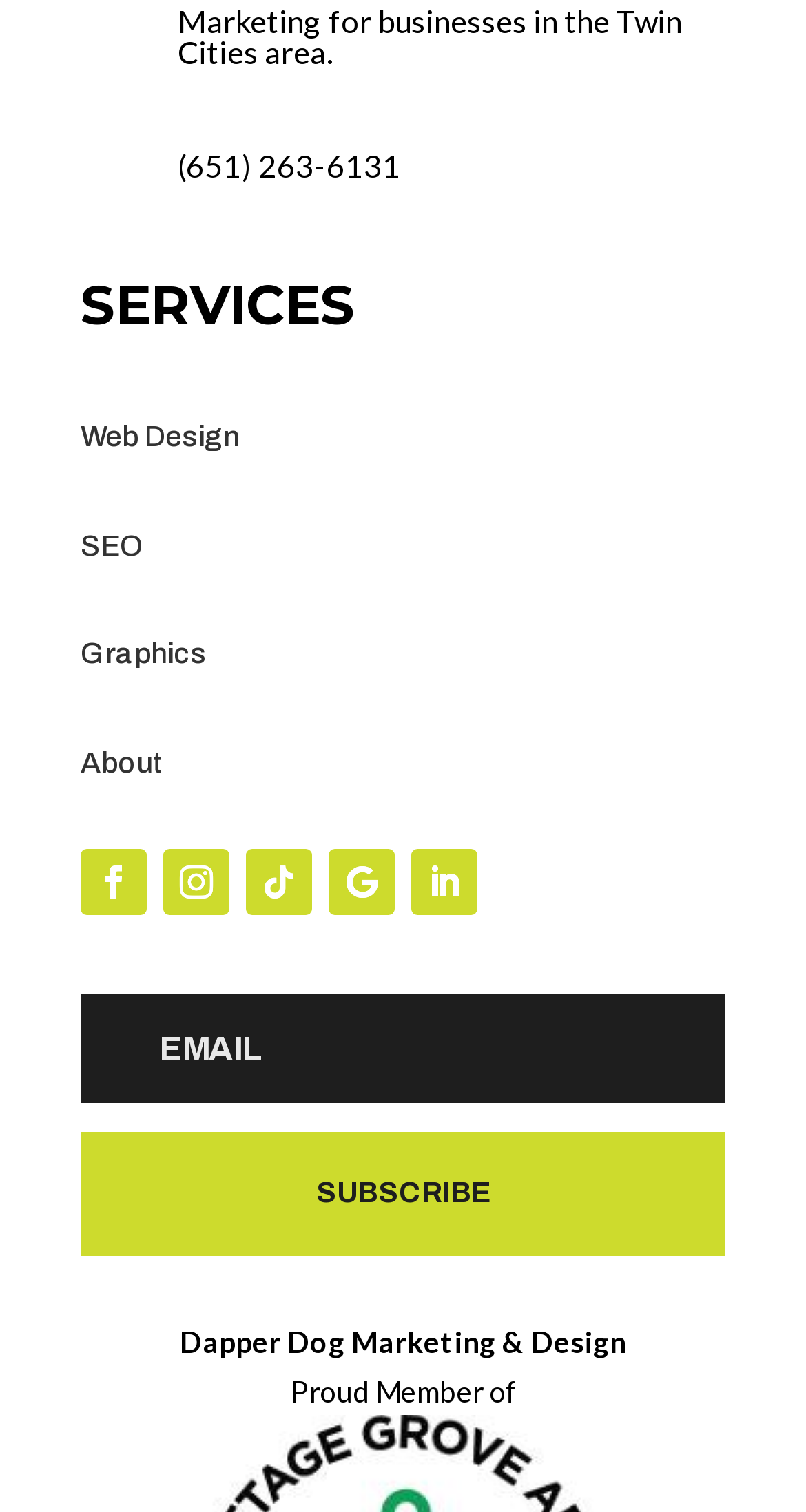Please determine the bounding box coordinates of the element's region to click in order to carry out the following instruction: "Click the phone number link". The coordinates should be four float numbers between 0 and 1, i.e., [left, top, right, bottom].

[0.221, 0.098, 0.497, 0.122]